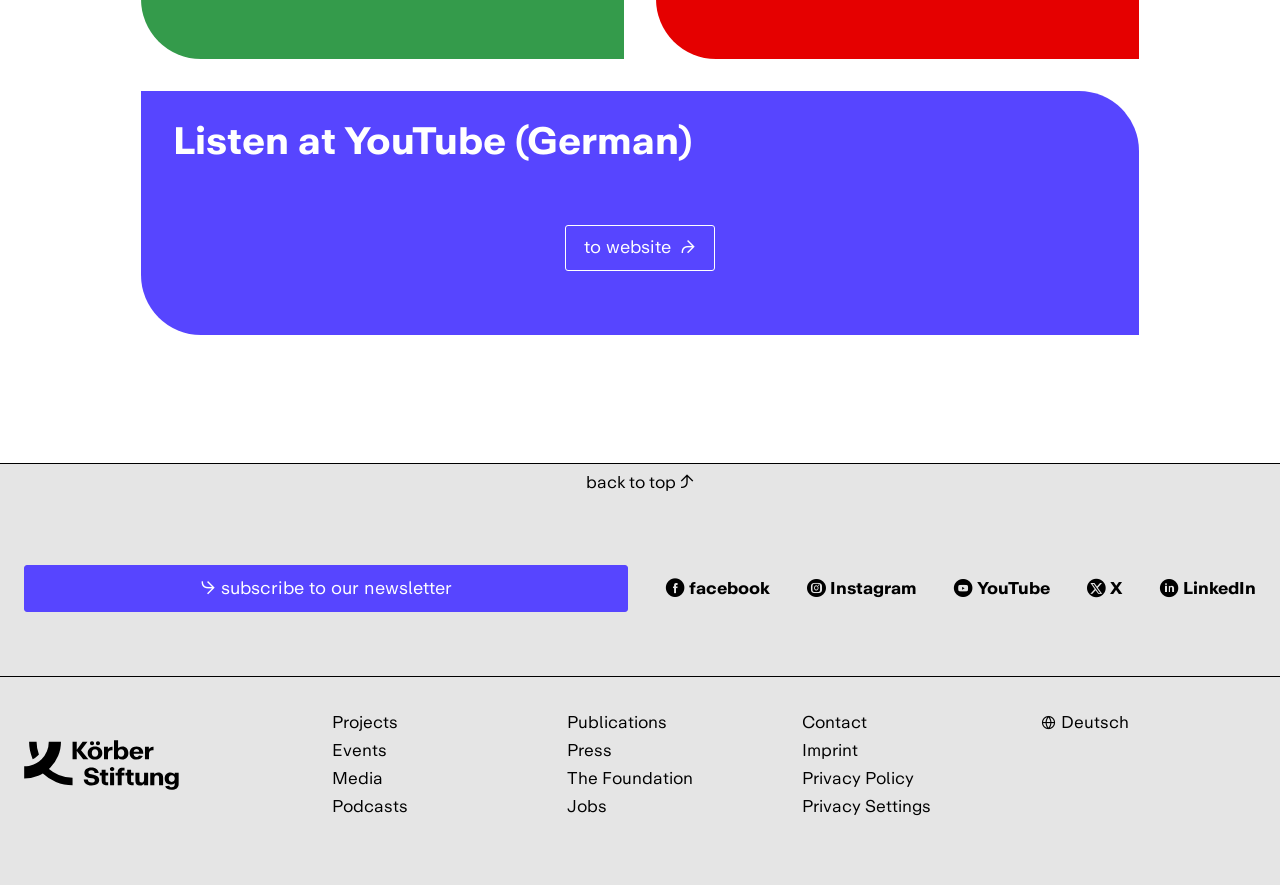Locate the bounding box coordinates of the item that should be clicked to fulfill the instruction: "Read the Imprint".

[0.627, 0.832, 0.67, 0.864]